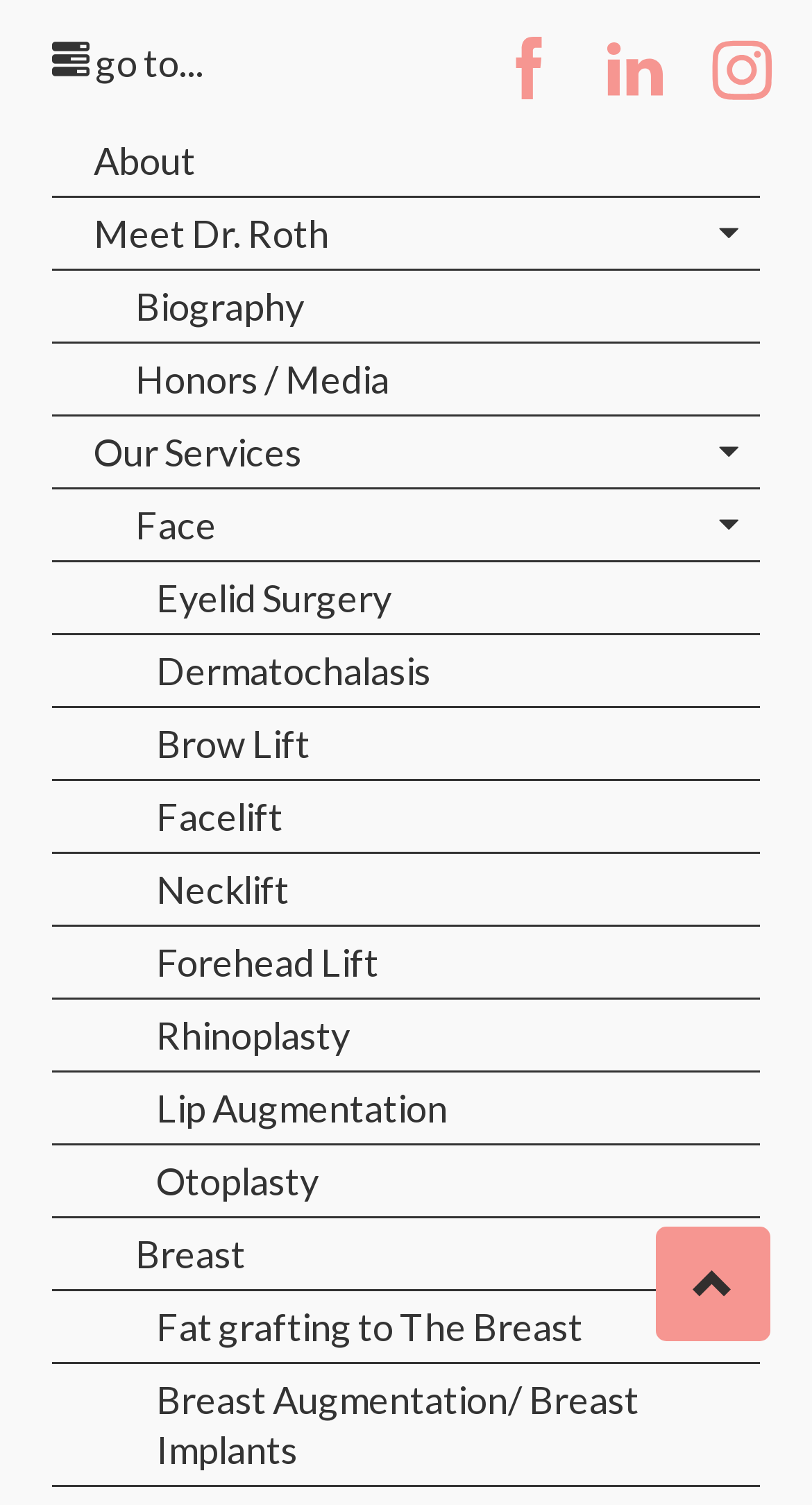Locate the bounding box coordinates of the area where you should click to accomplish the instruction: "view biography of Dr. Roth".

[0.064, 0.18, 0.936, 0.228]